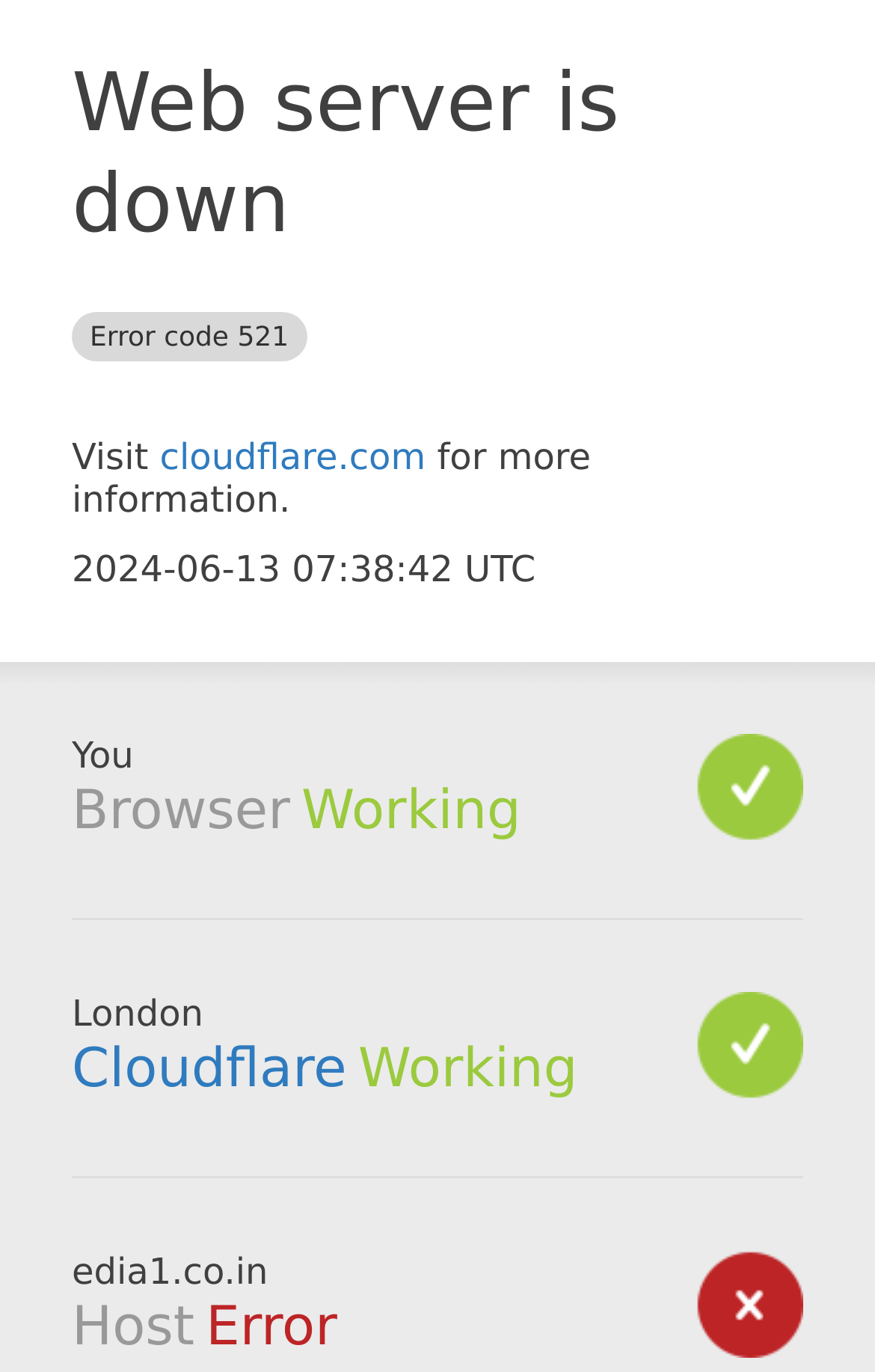What is the location of the host?
Using the information from the image, answer the question thoroughly.

The location of the host is mentioned as 'London' in the section 'Host' which is located at the bottom of the webpage.